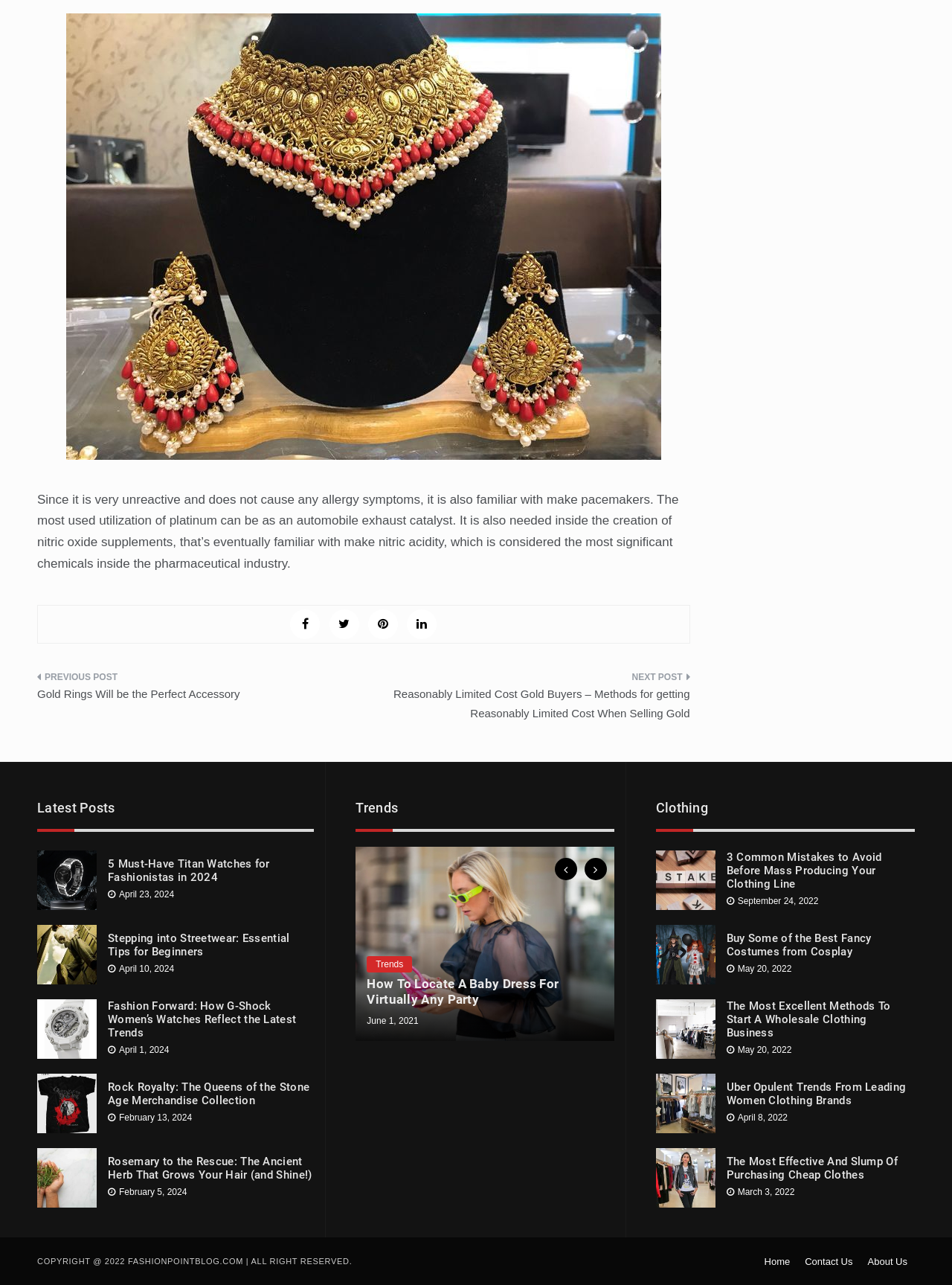Using the details in the image, give a detailed response to the question below:
What is the date of the post 'How To Locate A Baby Dress For Virtually Any Party'?

I found the post 'How To Locate A Baby Dress For Virtually Any Party' and looked for the date associated with it. The date is June 1, 2021.